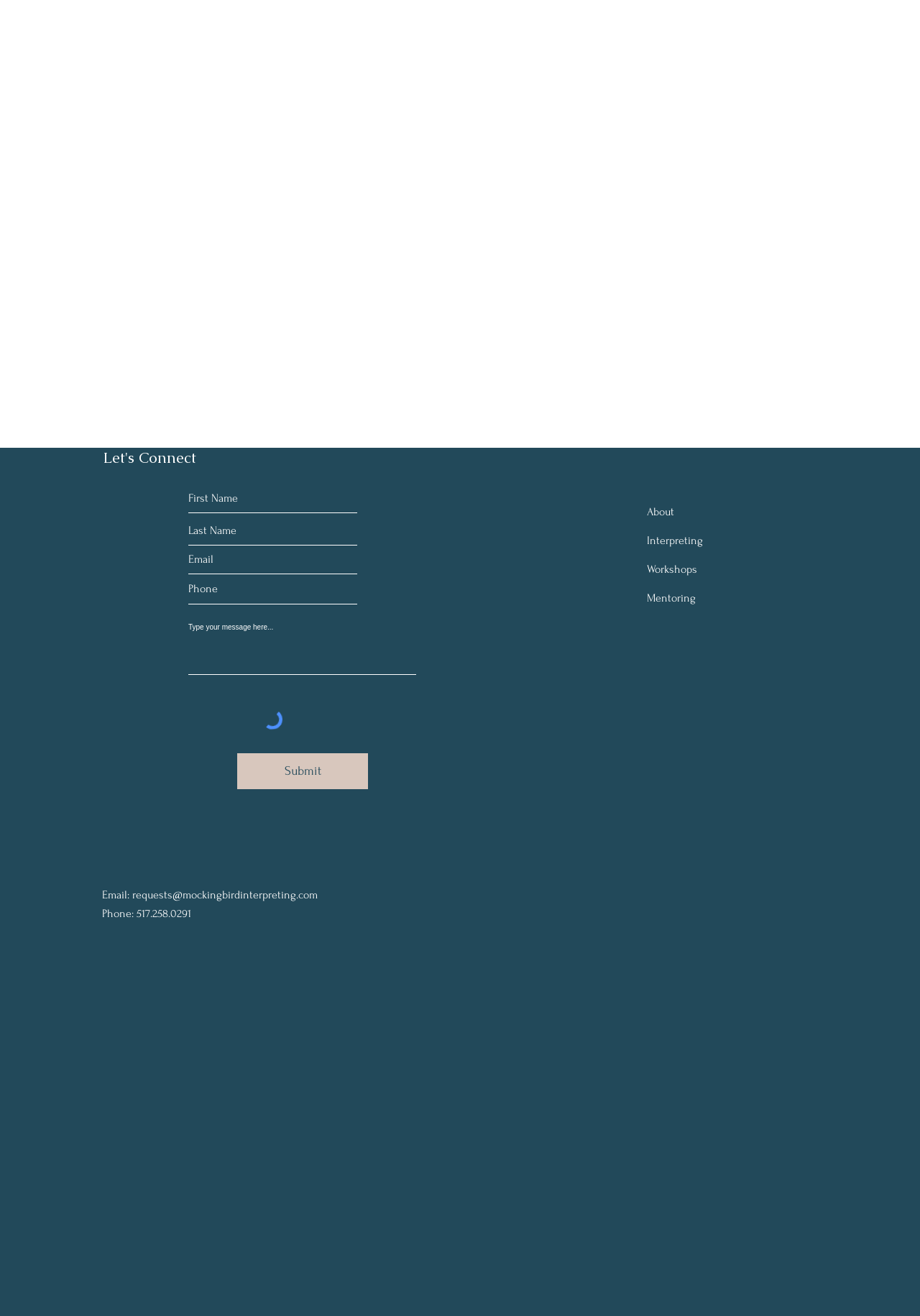Determine the bounding box coordinates for the UI element matching this description: "Forms".

None